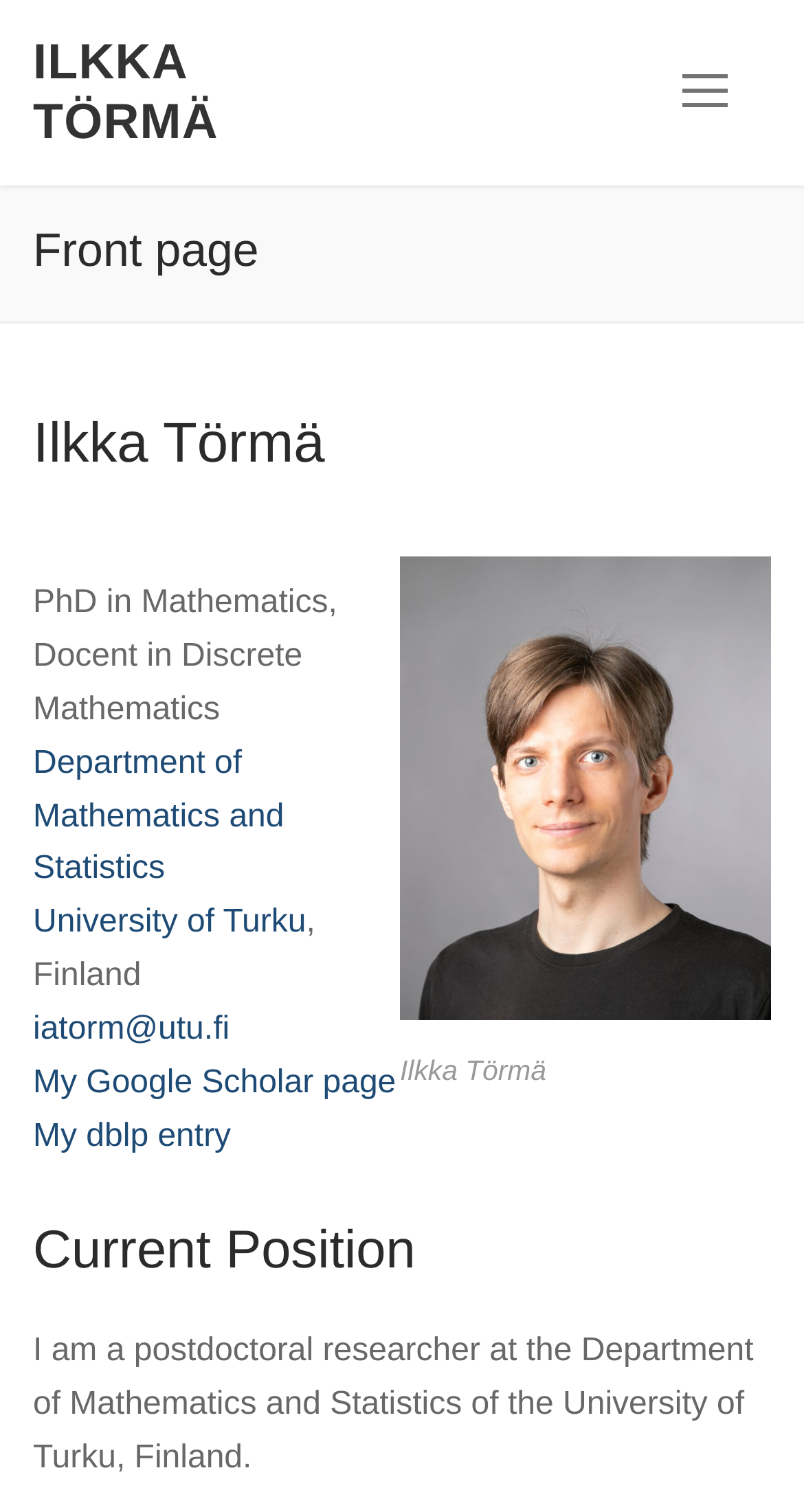Where is Ilkka Törmä currently working?
Analyze the image and provide a thorough answer to the question.

According to the webpage, Ilkka Törmä is a postdoctoral researcher at the Department of Mathematics and Statistics of the University of Turku, Finland, which implies that he is currently working at the University of Turku.